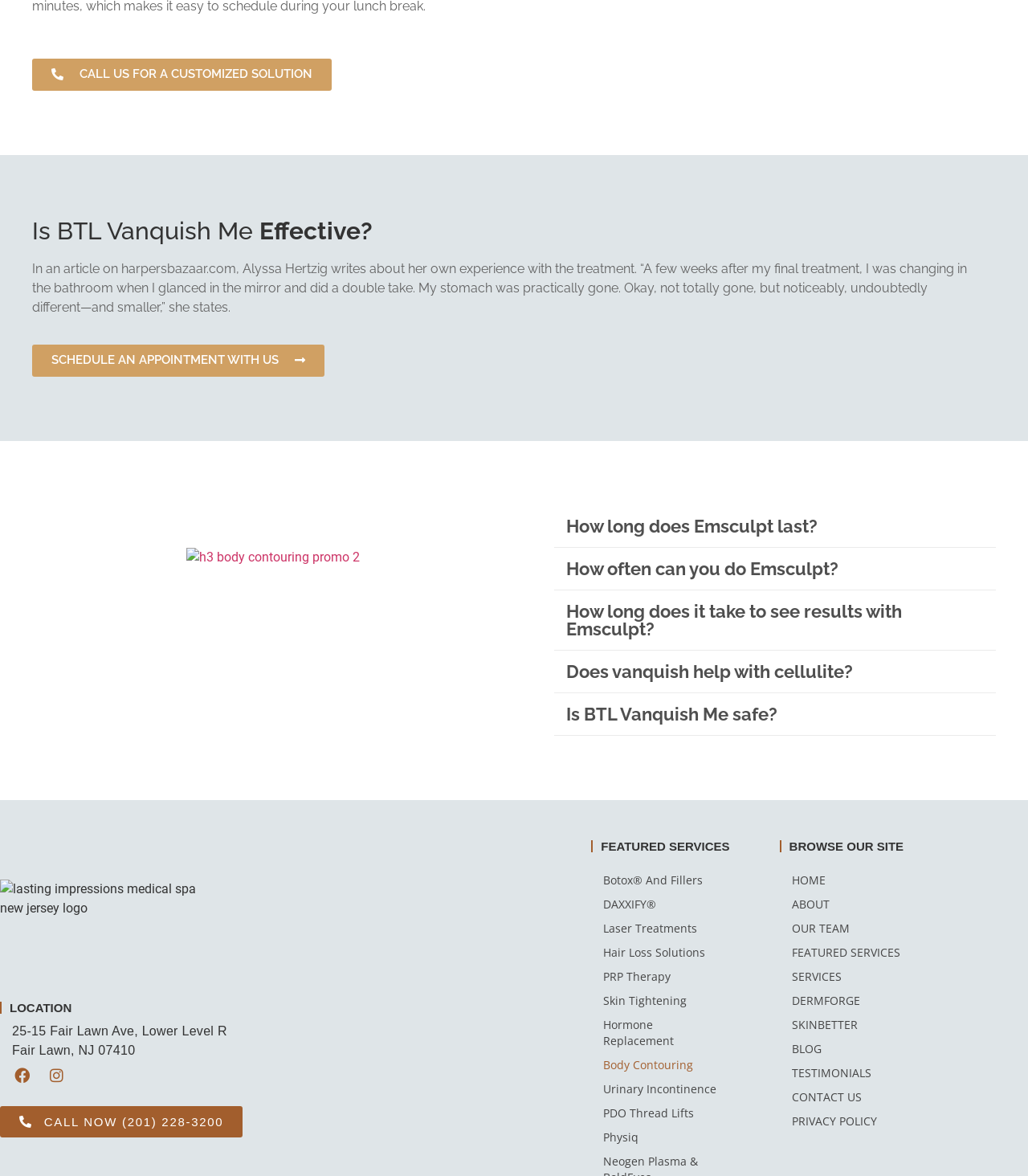Please identify the bounding box coordinates of the element on the webpage that should be clicked to follow this instruction: "Read about London sees in the New Year with Jack Morton Worldwide firework display". The bounding box coordinates should be given as four float numbers between 0 and 1, formatted as [left, top, right, bottom].

None